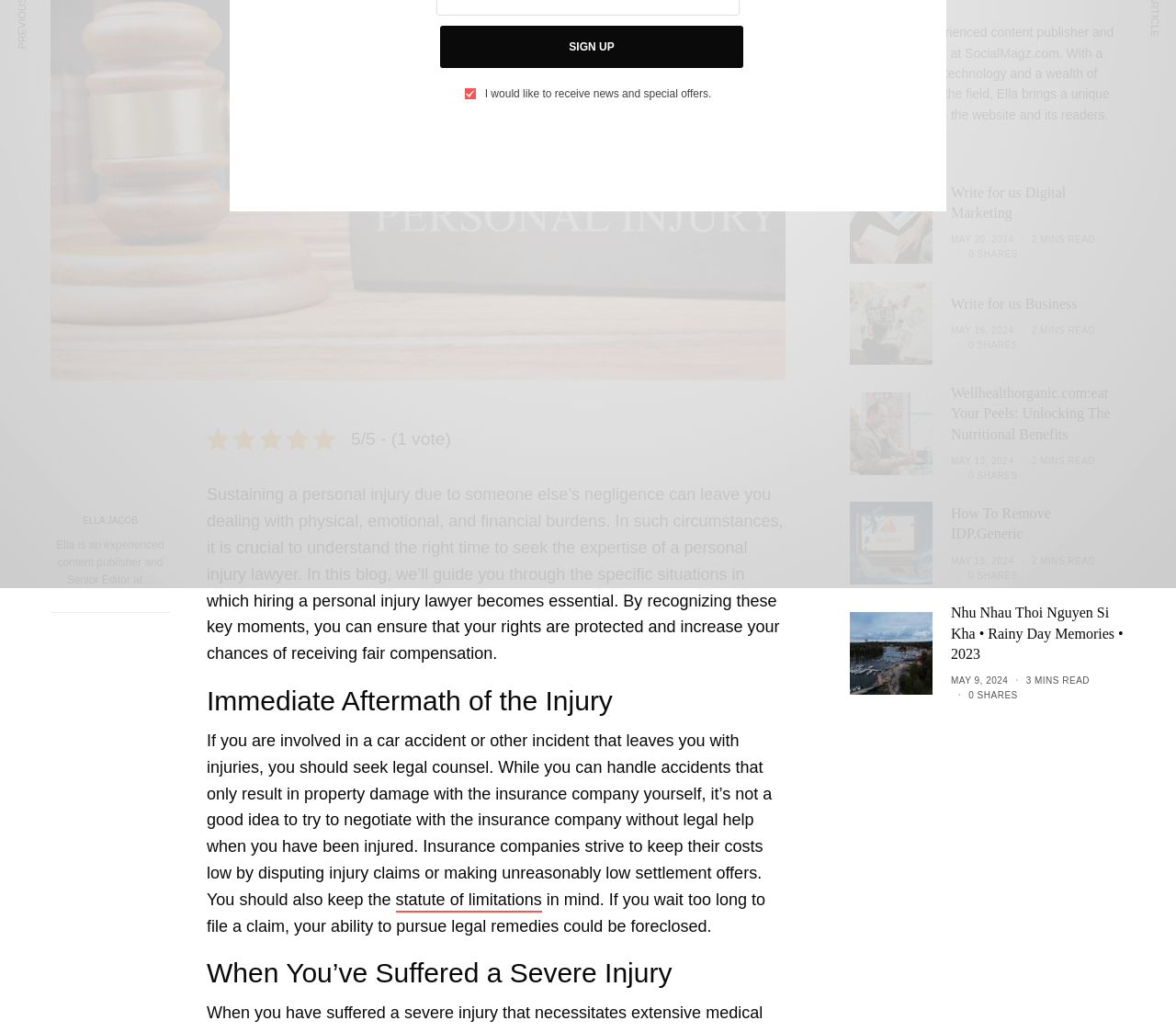Given the webpage screenshot, identify the bounding box of the UI element that matches this description: "statute of limitations".

[0.336, 0.859, 0.461, 0.885]